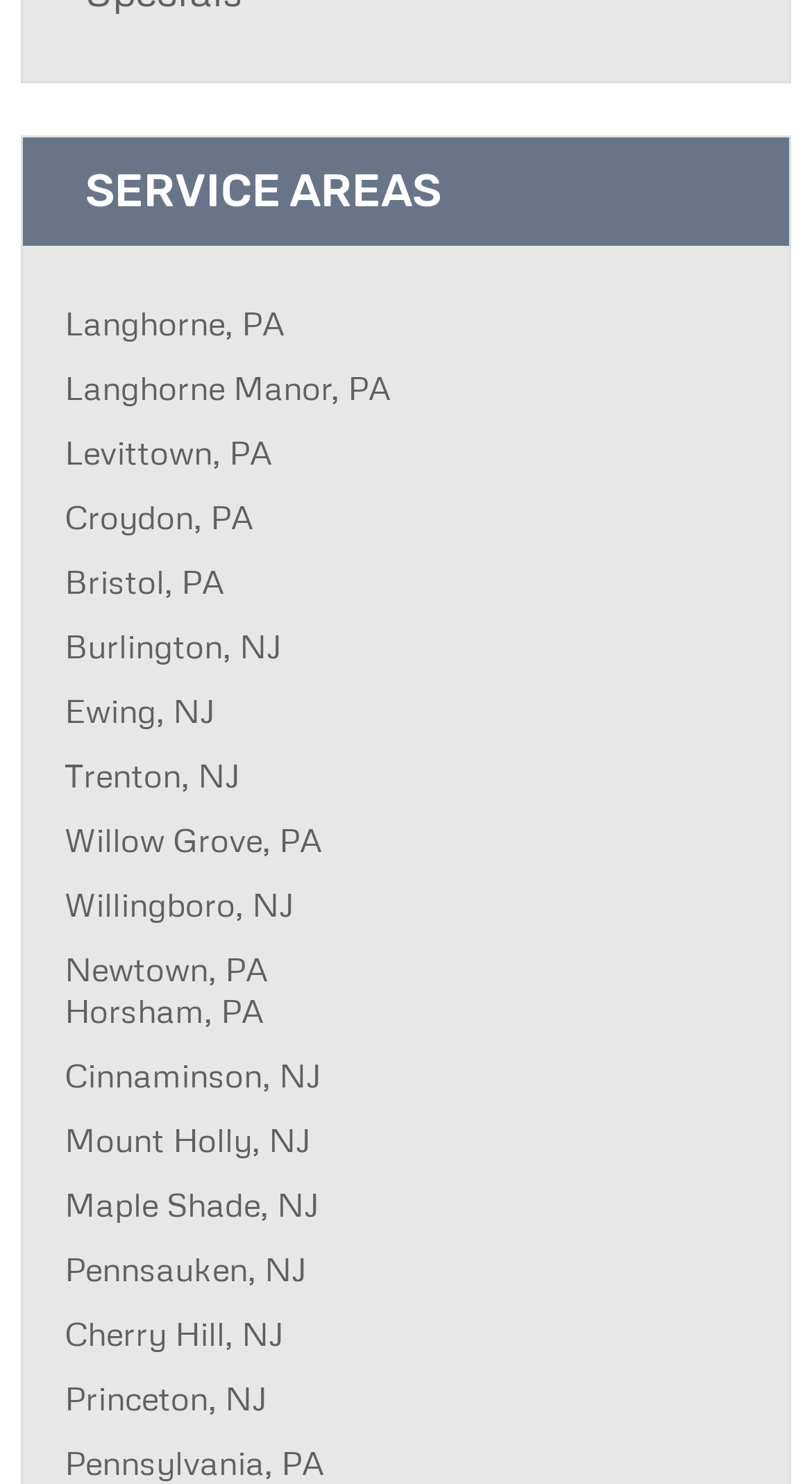How many service areas are listed?
Answer the question with a single word or phrase derived from the image.

21